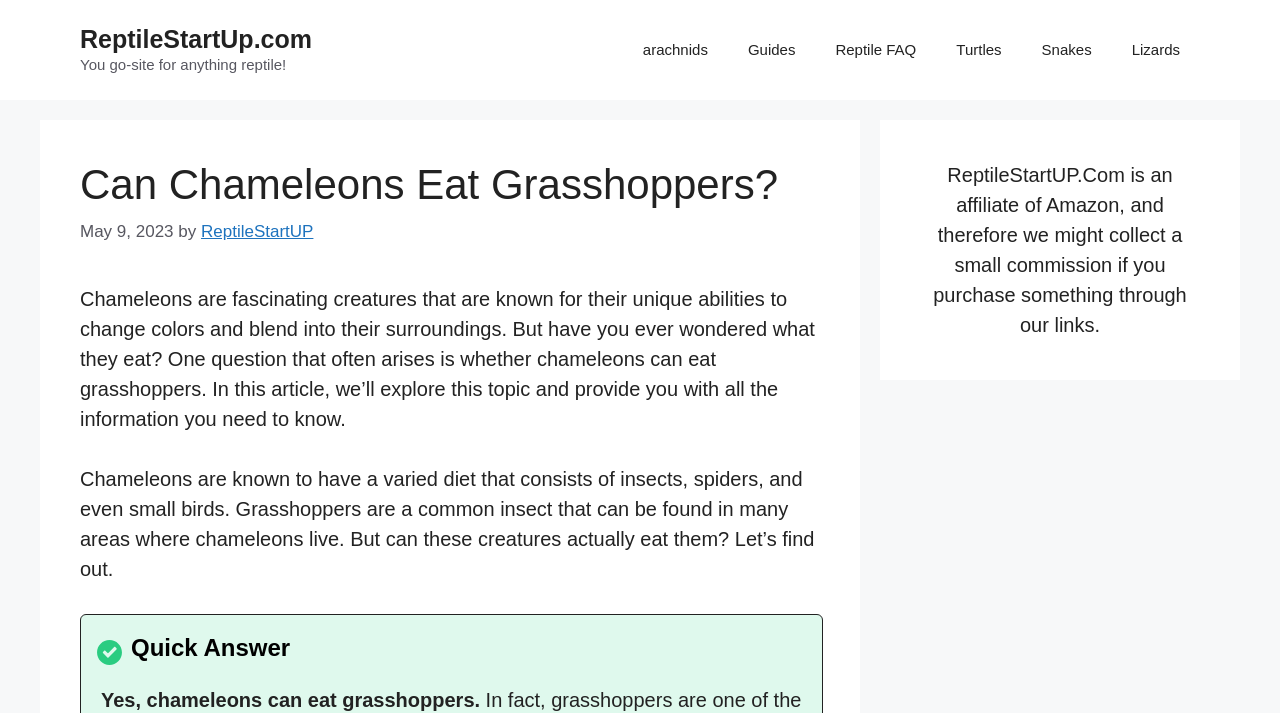Find the bounding box coordinates for the area you need to click to carry out the instruction: "Navigate to 'Guides'". The coordinates should be four float numbers between 0 and 1, indicated as [left, top, right, bottom].

[0.569, 0.028, 0.637, 0.112]